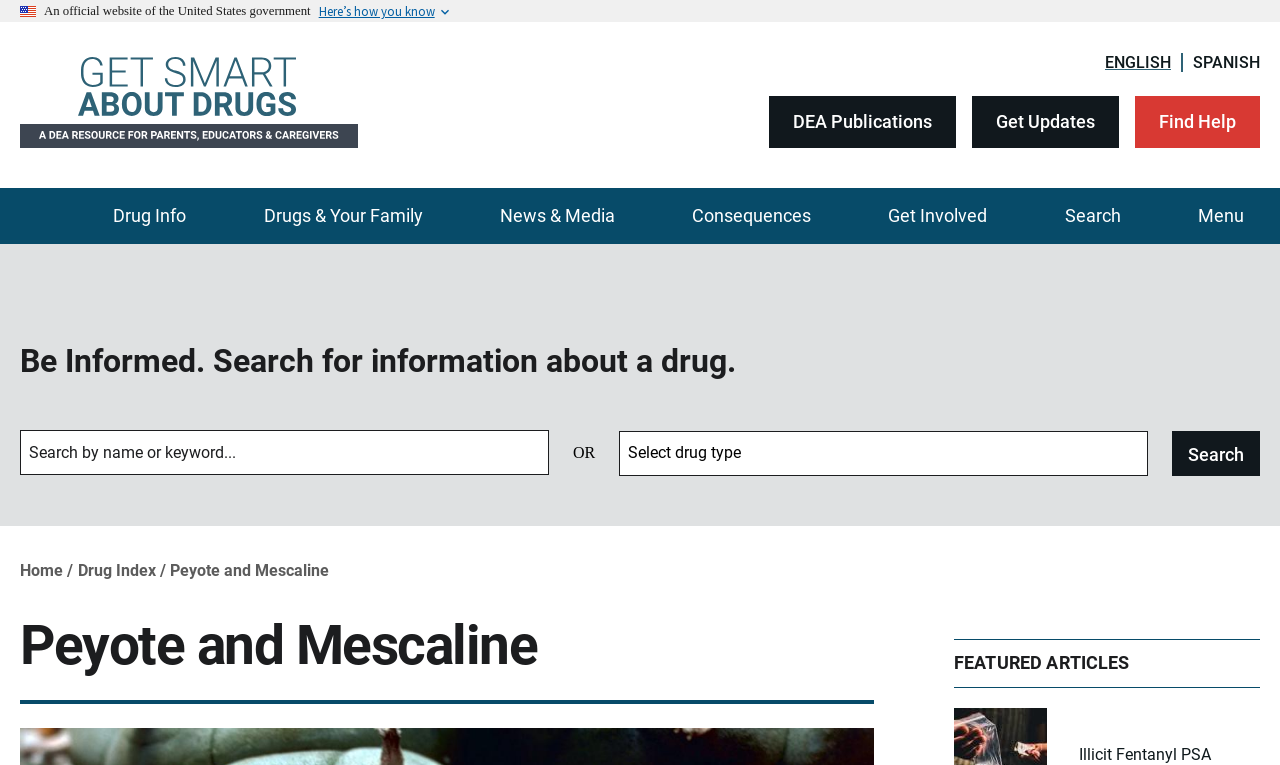How many main menu items are there?
Provide a short answer using one word or a brief phrase based on the image.

7